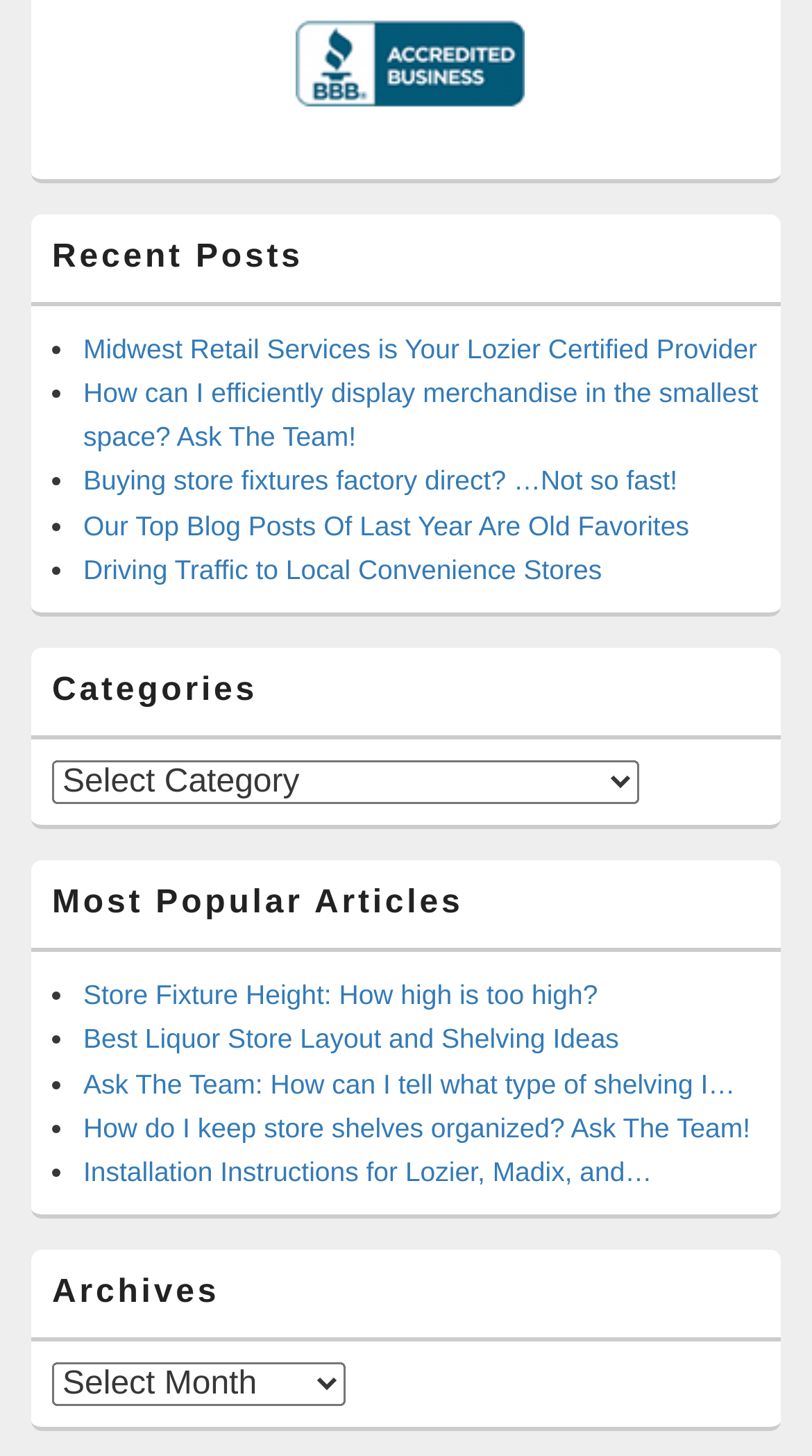Please locate the clickable area by providing the bounding box coordinates to follow this instruction: "Read Midwest Retail Services is Your Lozier Certified Provider".

[0.103, 0.229, 0.933, 0.251]